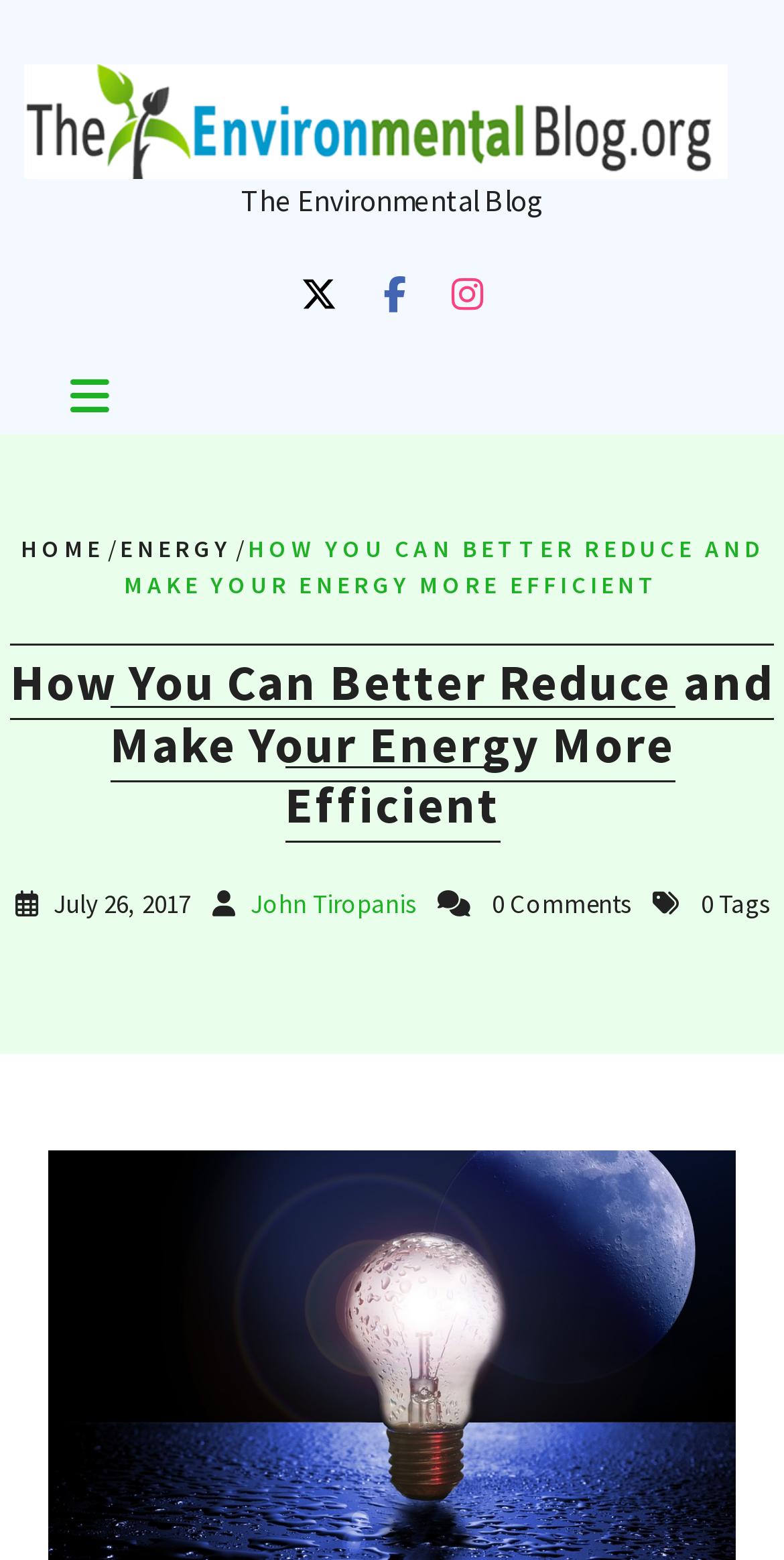What is the category of the blog post?
From the image, provide a succinct answer in one word or a short phrase.

ENERGY